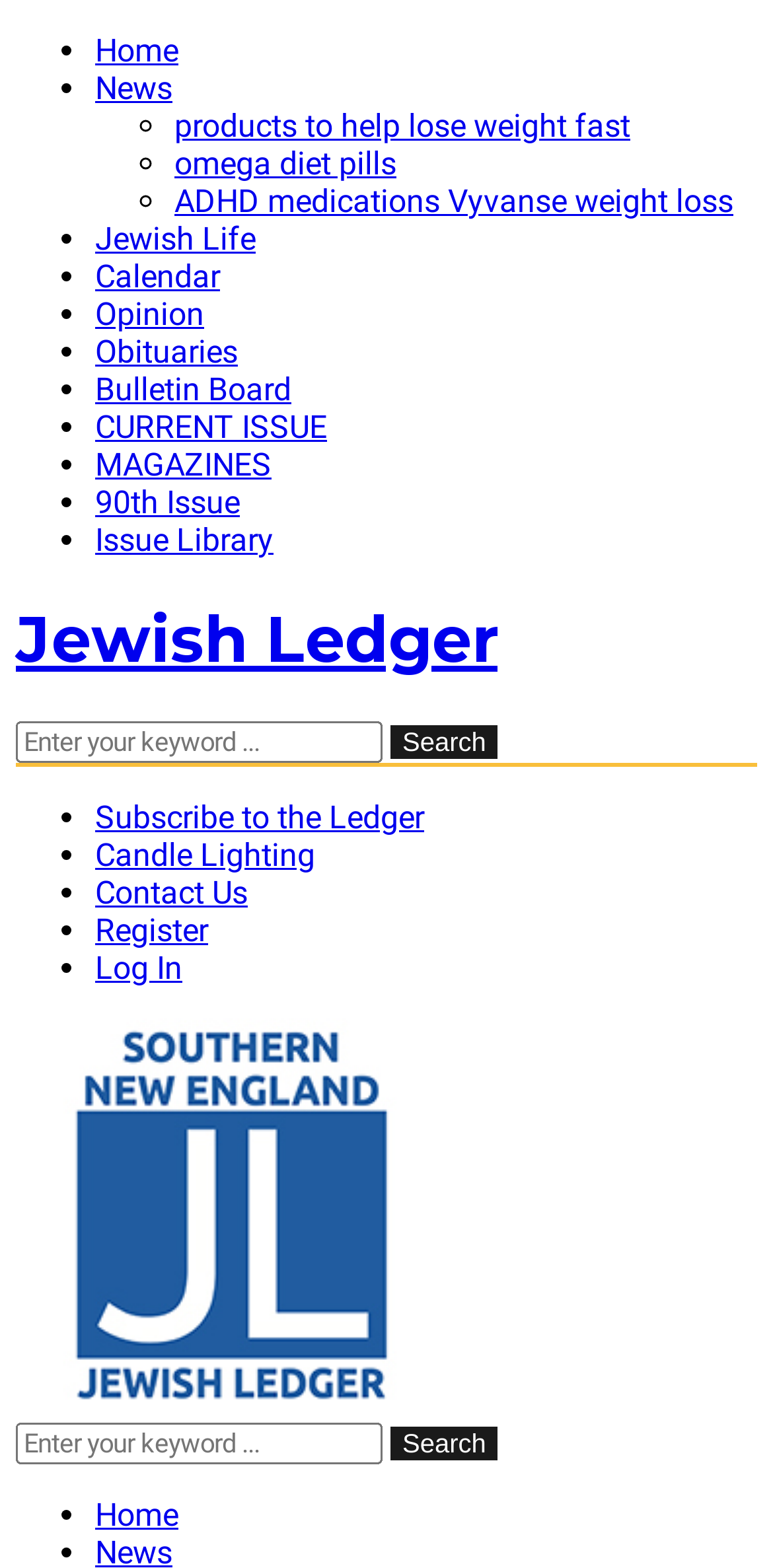How many search boxes are on the page?
Please provide a comprehensive answer to the question based on the webpage screenshot.

I found two search boxes on the page, one in the top section and another in the bottom section, both with the label 'Search'.